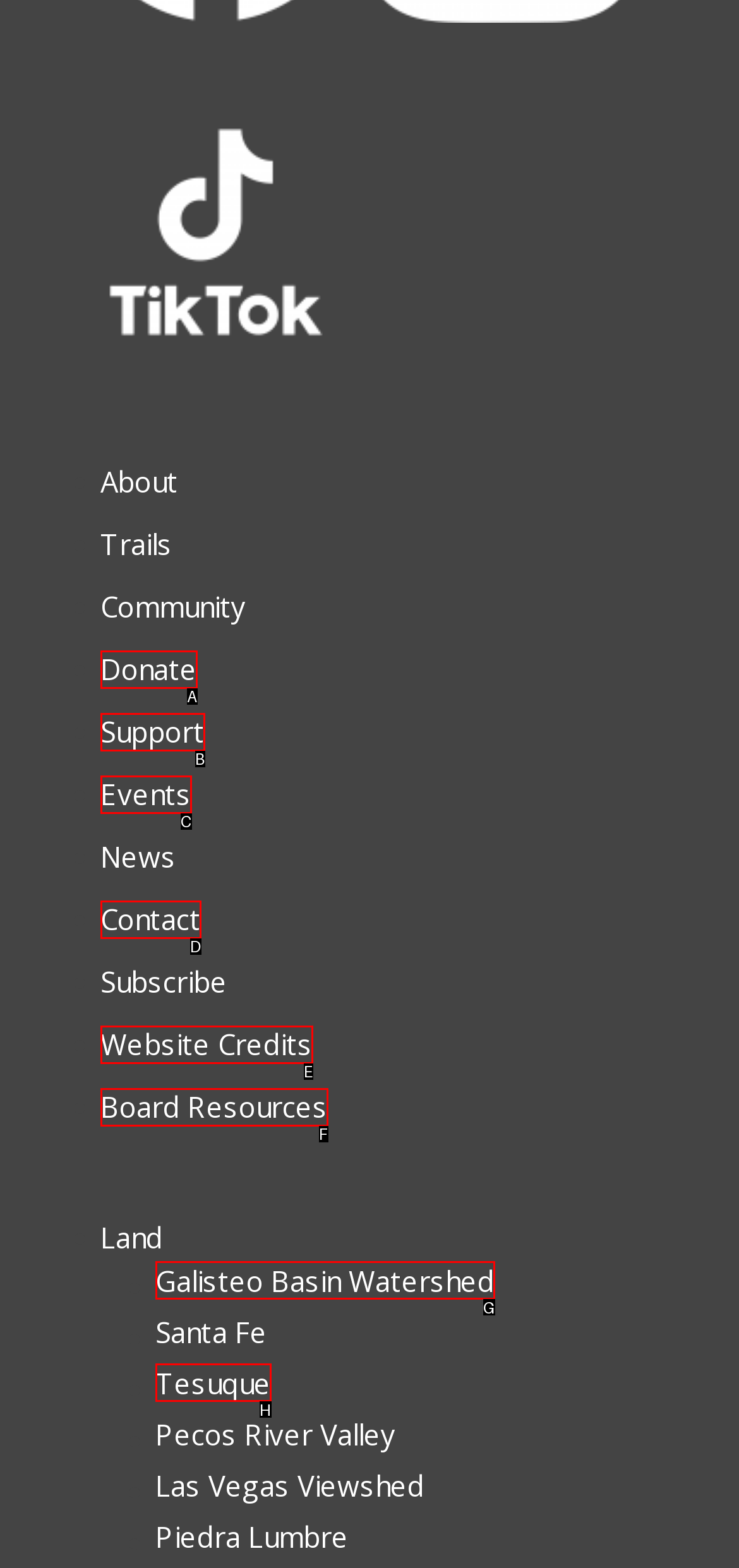Identify the letter of the option that best matches the following description: Board Resources. Respond with the letter directly.

F